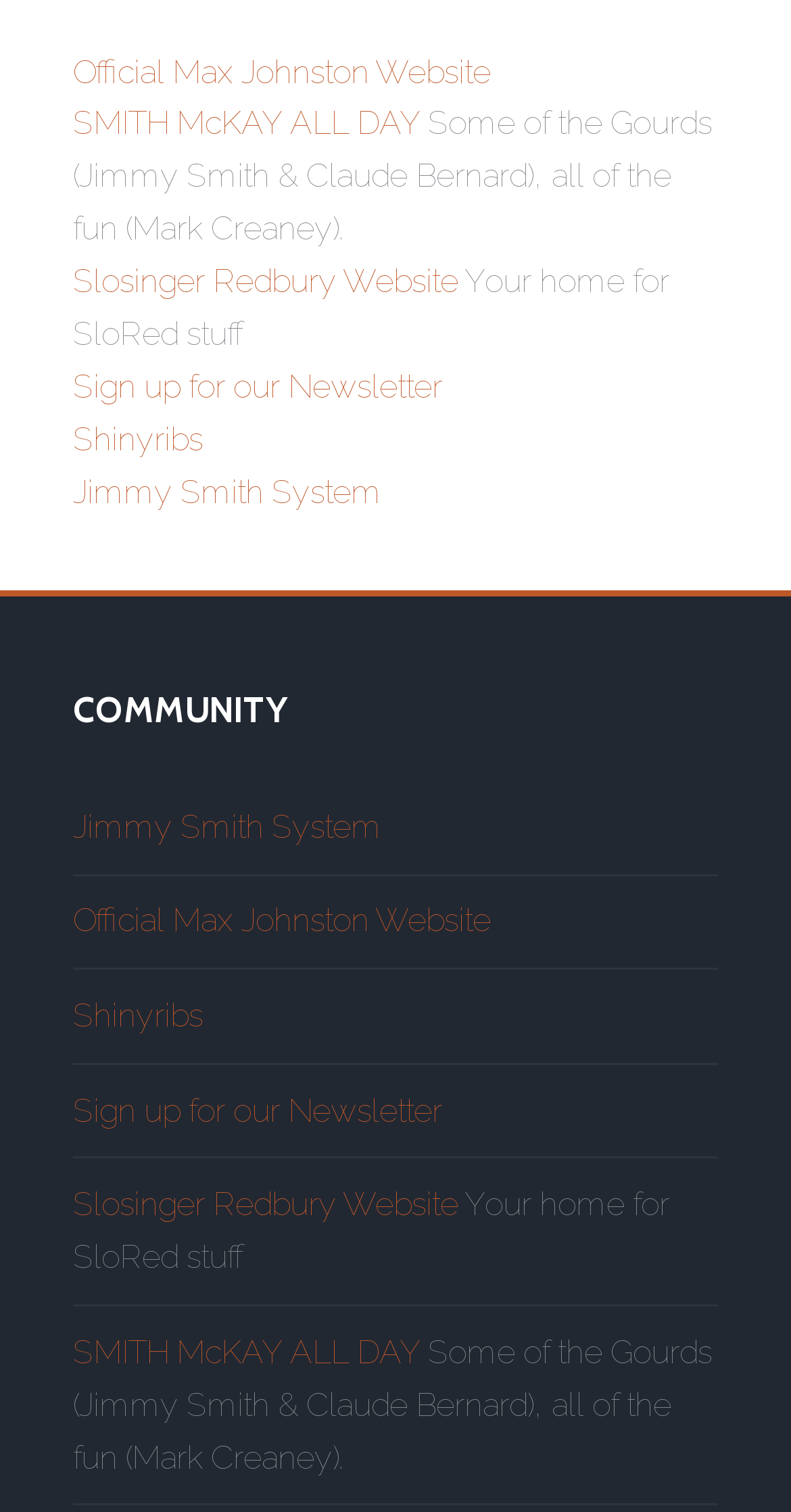Identify the bounding box coordinates of the element that should be clicked to fulfill this task: "Log in". The coordinates should be provided as four float numbers between 0 and 1, i.e., [left, top, right, bottom].

None